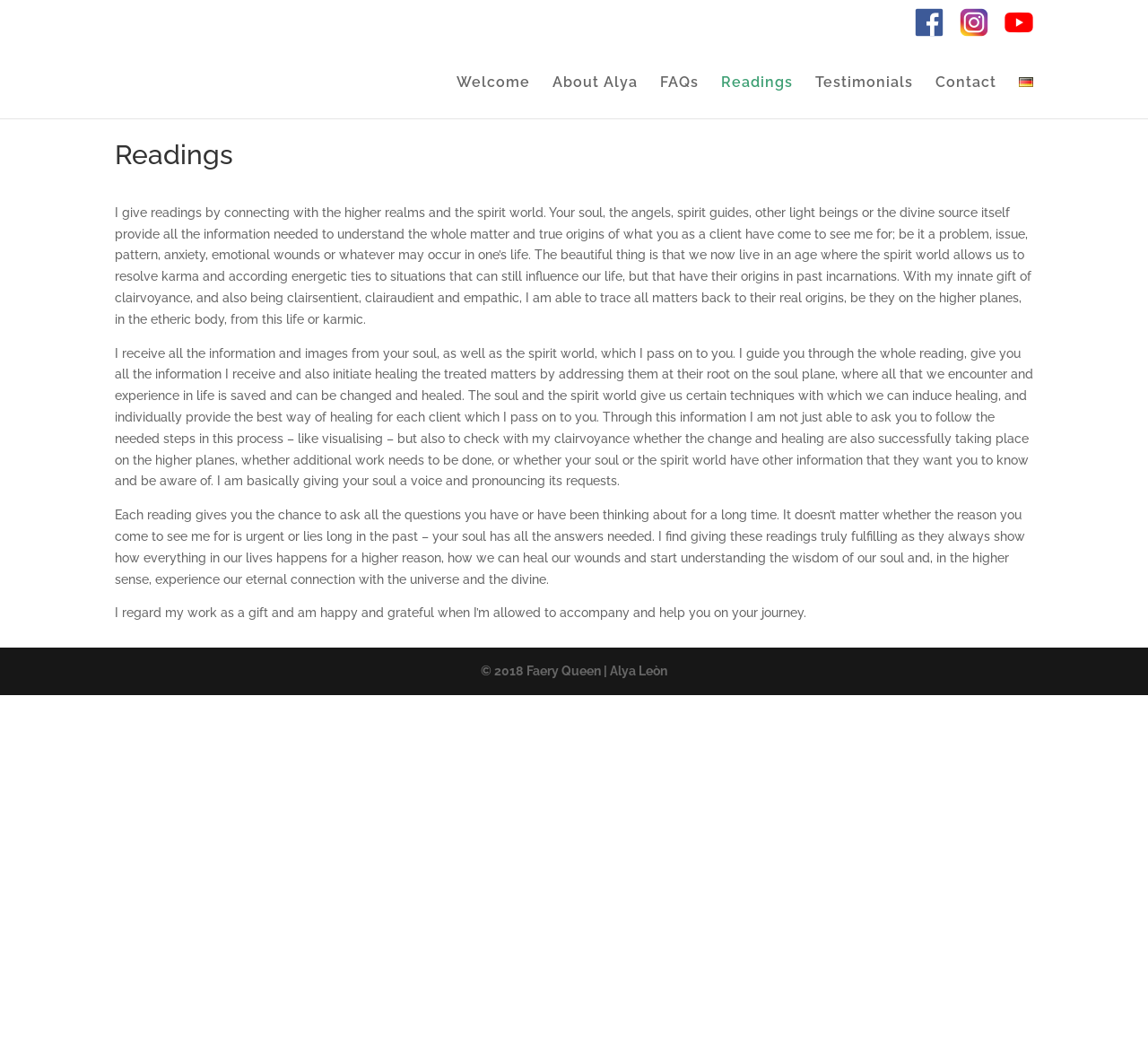Please identify the bounding box coordinates of the element I need to click to follow this instruction: "Click on the 'Faery Queen | Alya Leòn' link".

[0.459, 0.63, 0.581, 0.644]